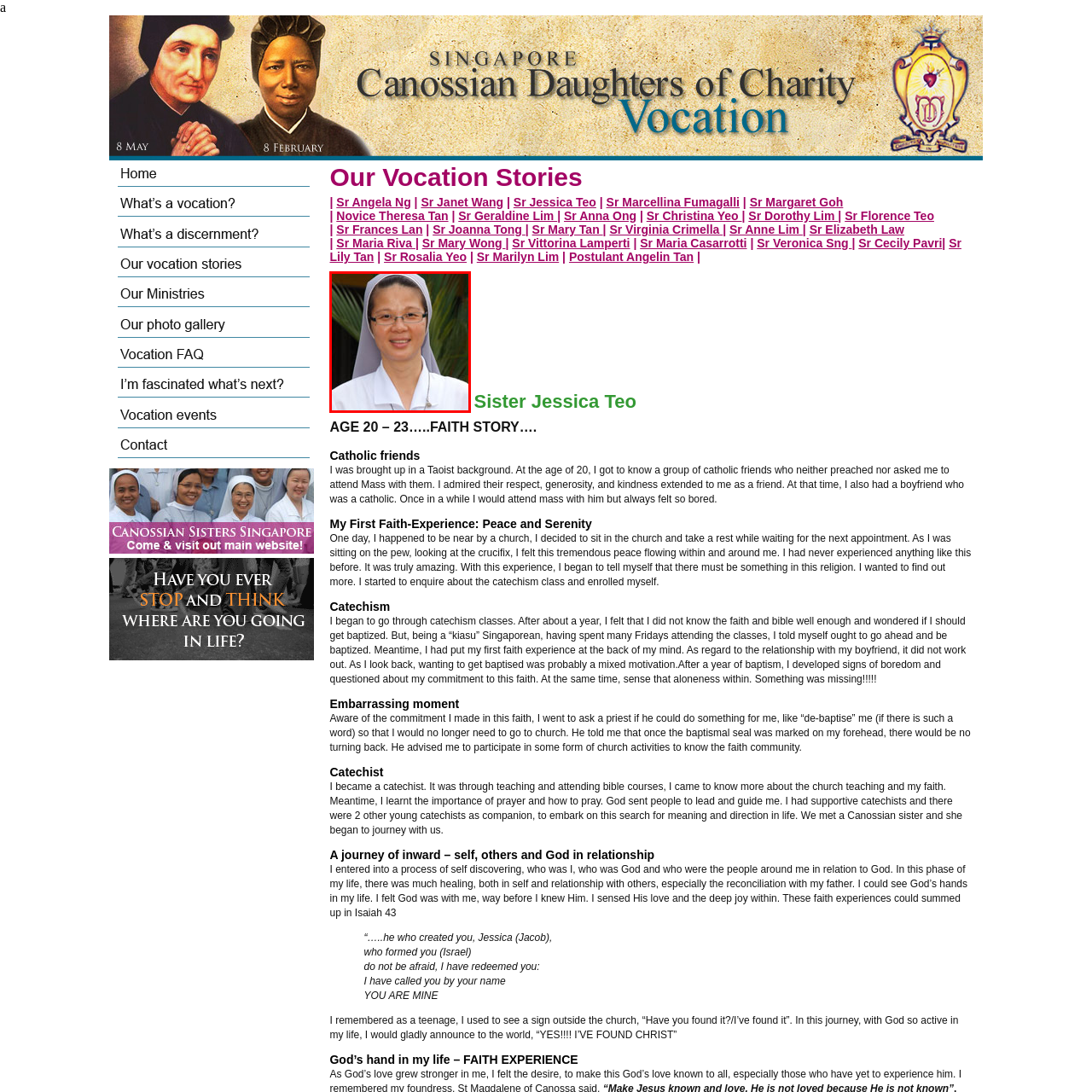What is the environment suggested by the background?
Inspect the image enclosed by the red bounding box and elaborate on your answer with as much detail as possible based on the visual cues.

The hints of greenery in the background of the image suggest a nurturing and serene environment, which is fitting for Sister Jessica's commitment to guiding others on their spiritual journeys.